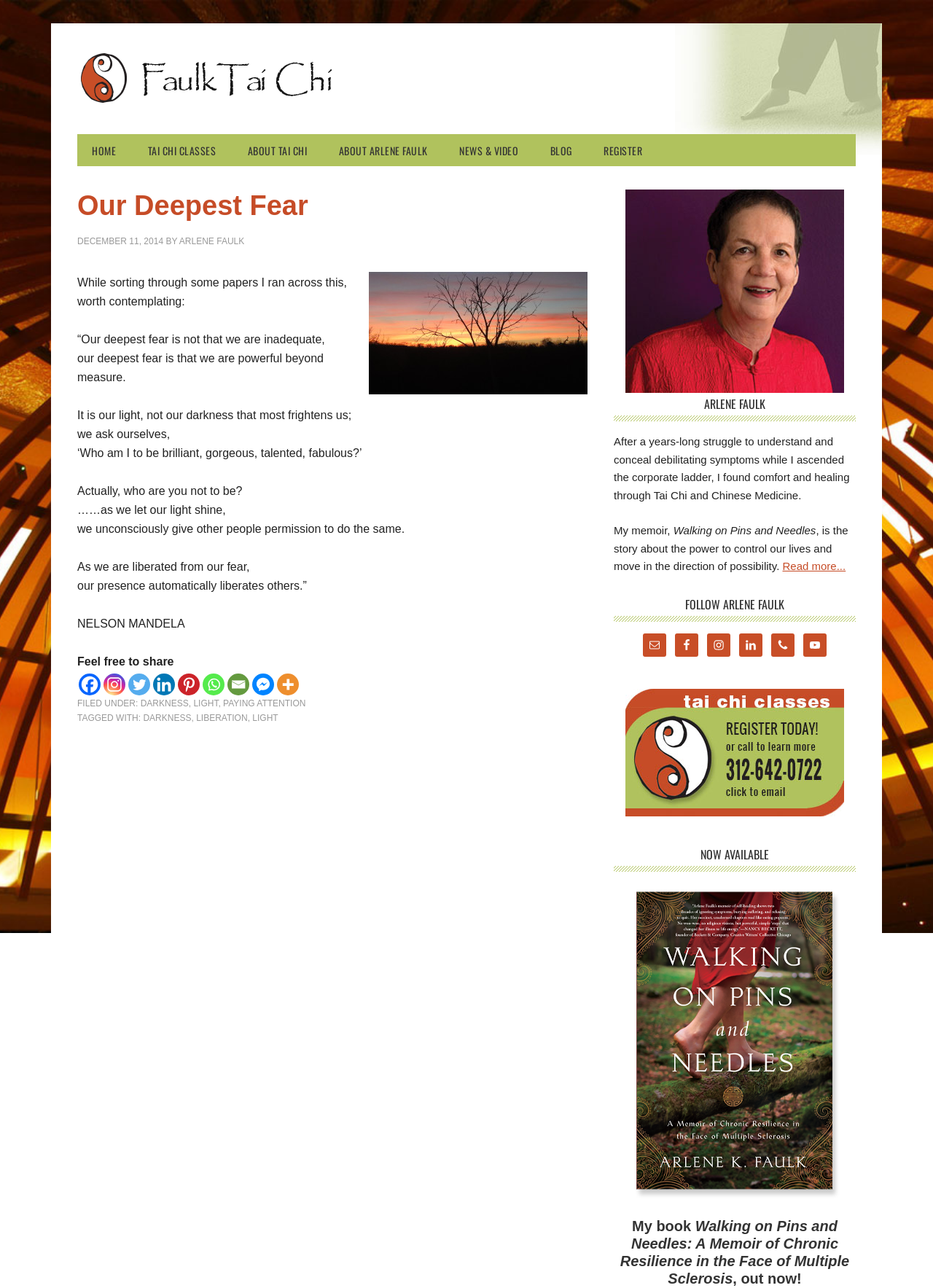Determine the bounding box for the described HTML element: "Phone". Ensure the coordinates are four float numbers between 0 and 1 in the format [left, top, right, bottom].

[0.827, 0.492, 0.852, 0.51]